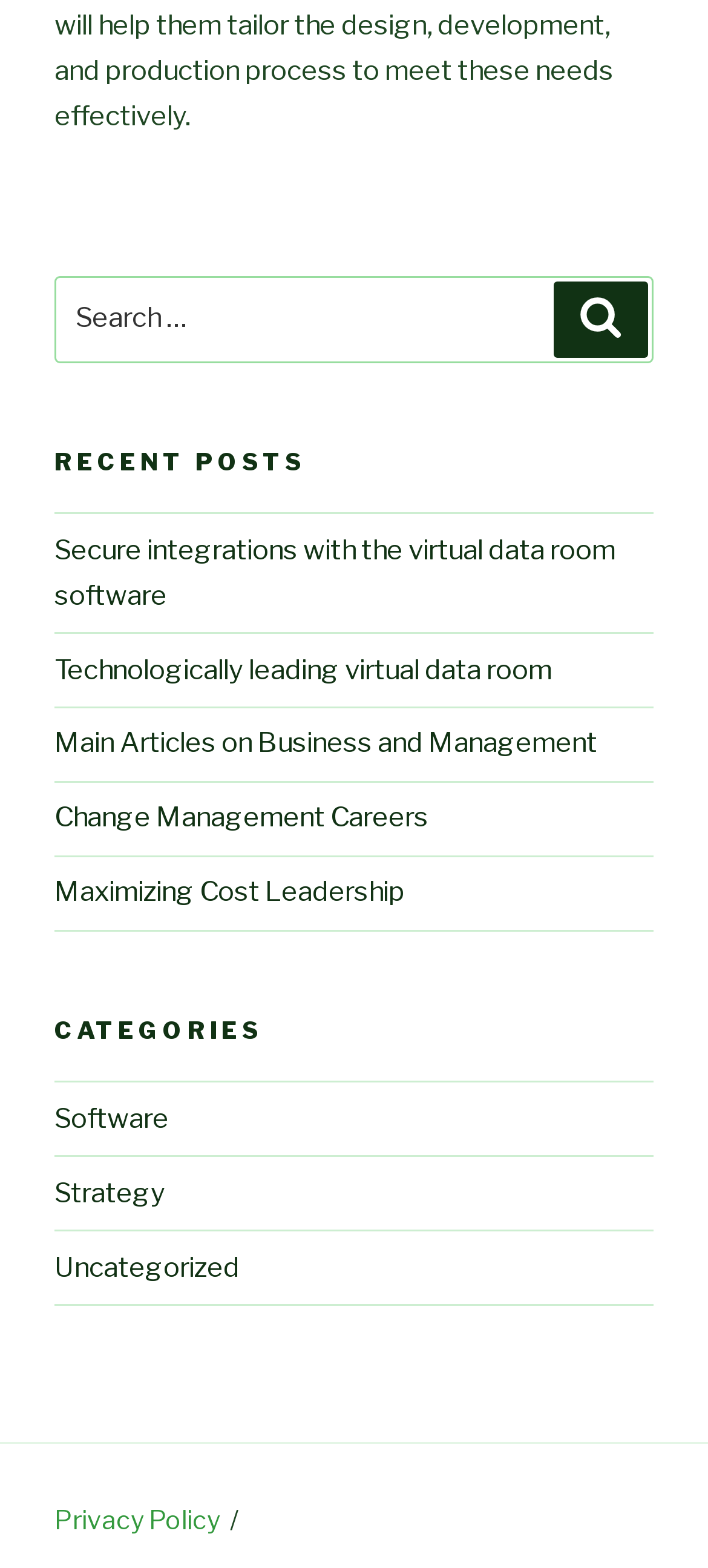How many recent posts are listed?
Examine the image and provide an in-depth answer to the question.

Under the 'RECENT POSTS' heading, there are five links listed: 'Secure integrations with the virtual data room software', 'Technologically leading virtual data room', 'Main Articles on Business and Management', 'Change Management Careers', and 'Maximizing Cost Leadership'. Therefore, there are five recent posts listed.